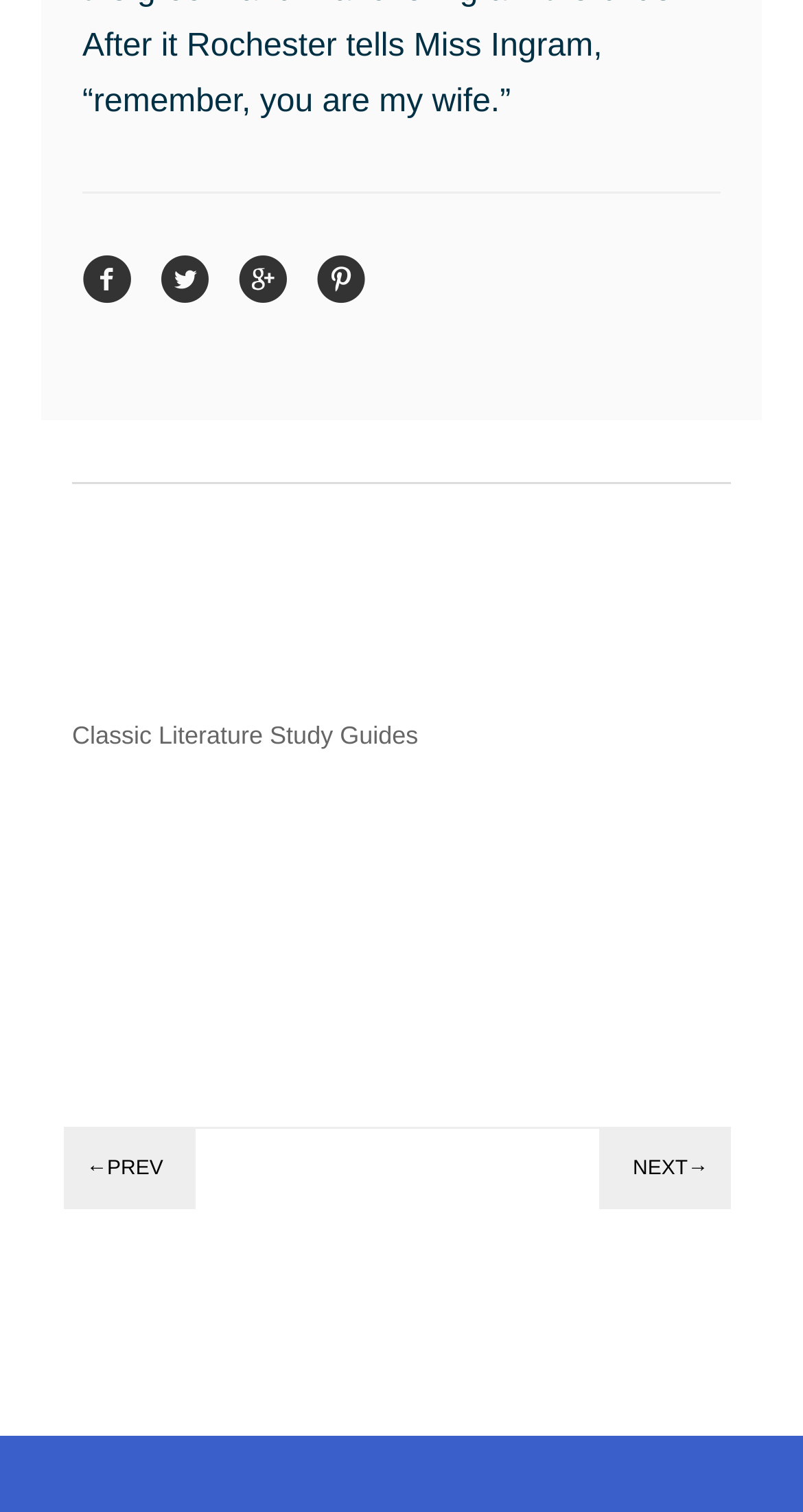Please reply with a single word or brief phrase to the question: 
What is the number of links in the top row?

4